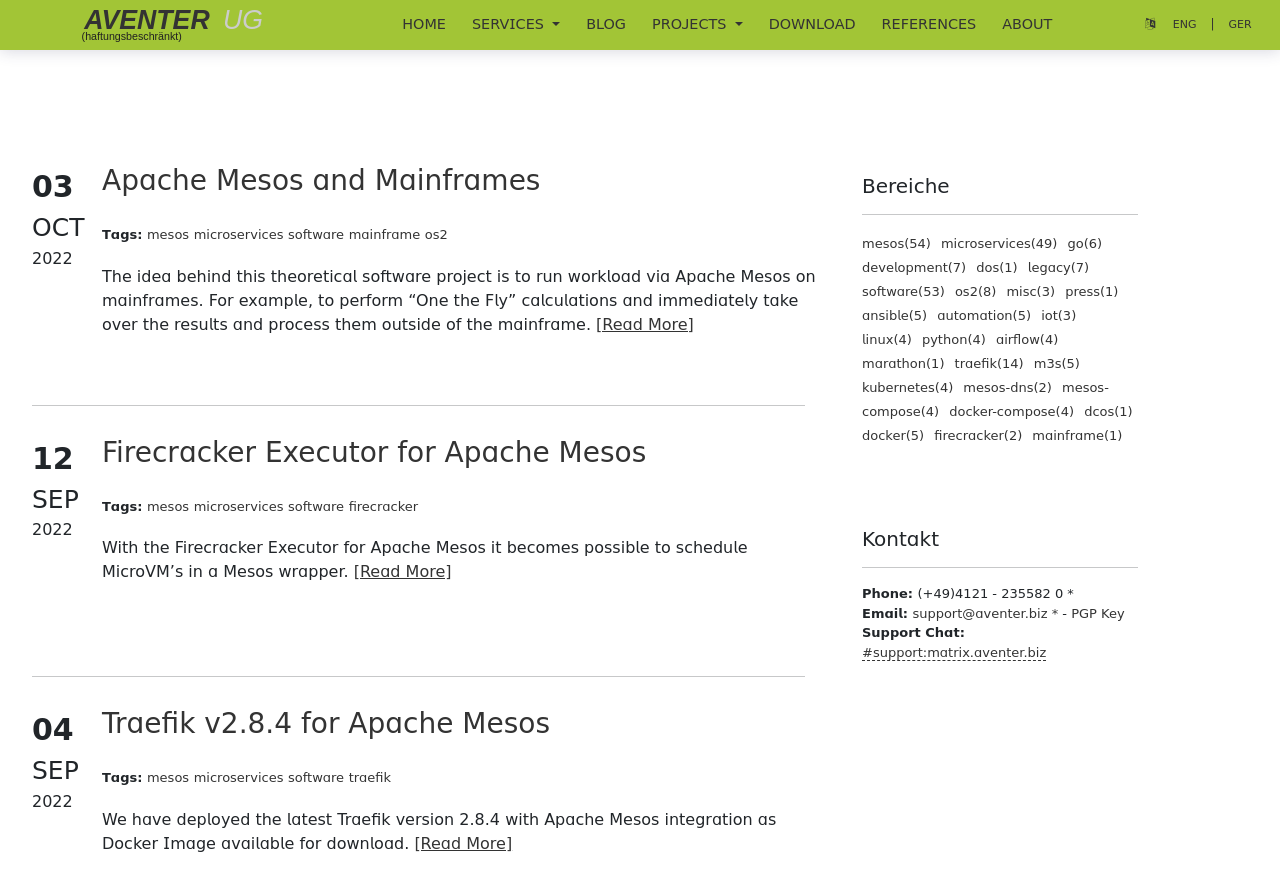Could you locate the bounding box coordinates for the section that should be clicked to accomplish this task: "Click the HOME link".

[0.308, 0.005, 0.355, 0.053]